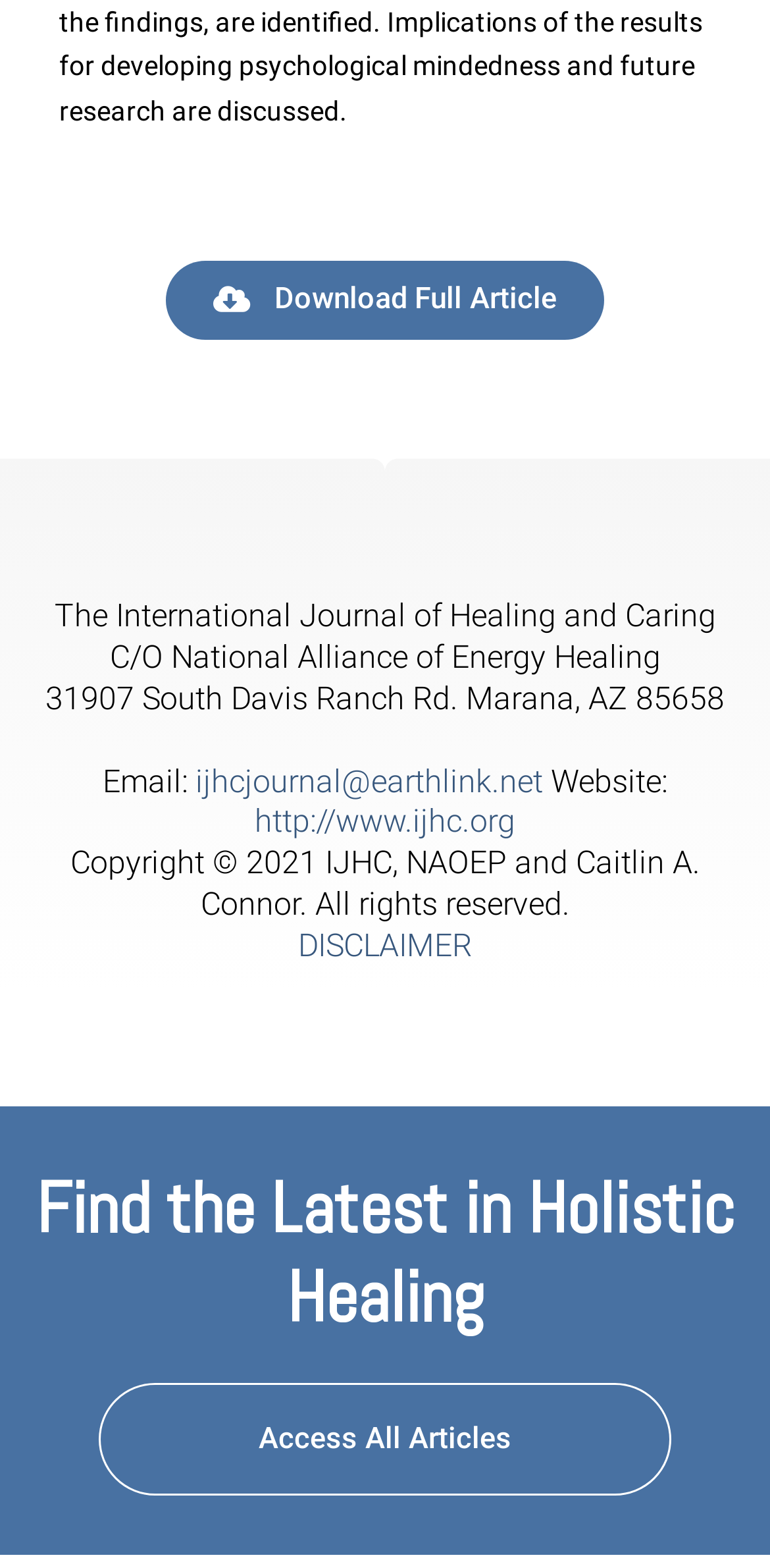What is the purpose of the 'Access All Articles' link?
Answer the question with a single word or phrase, referring to the image.

To access all articles